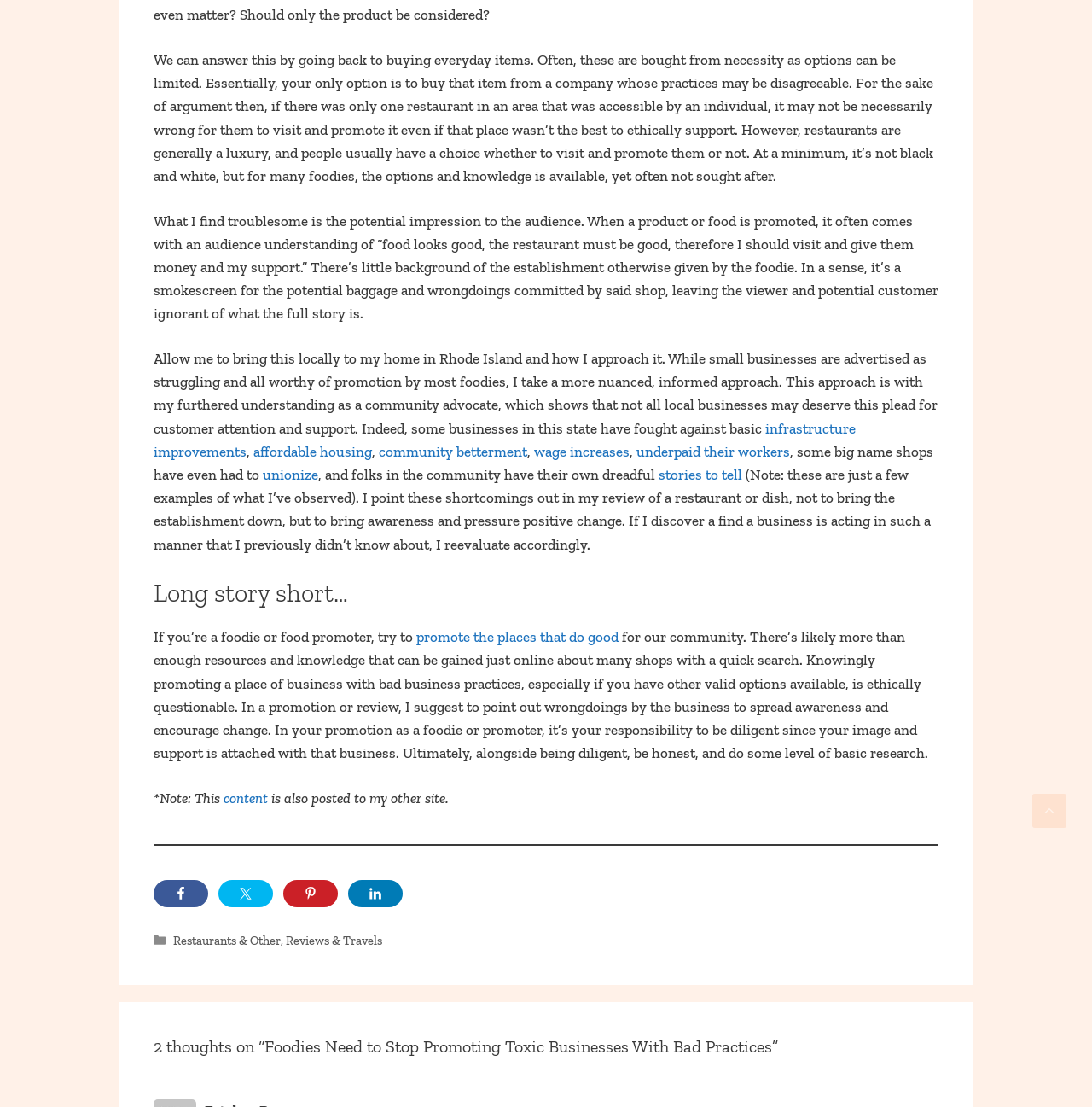Please find the bounding box coordinates of the clickable region needed to complete the following instruction: "Share this content on Facebook". The bounding box coordinates must consist of four float numbers between 0 and 1, i.e., [left, top, right, bottom].

[0.141, 0.795, 0.191, 0.82]